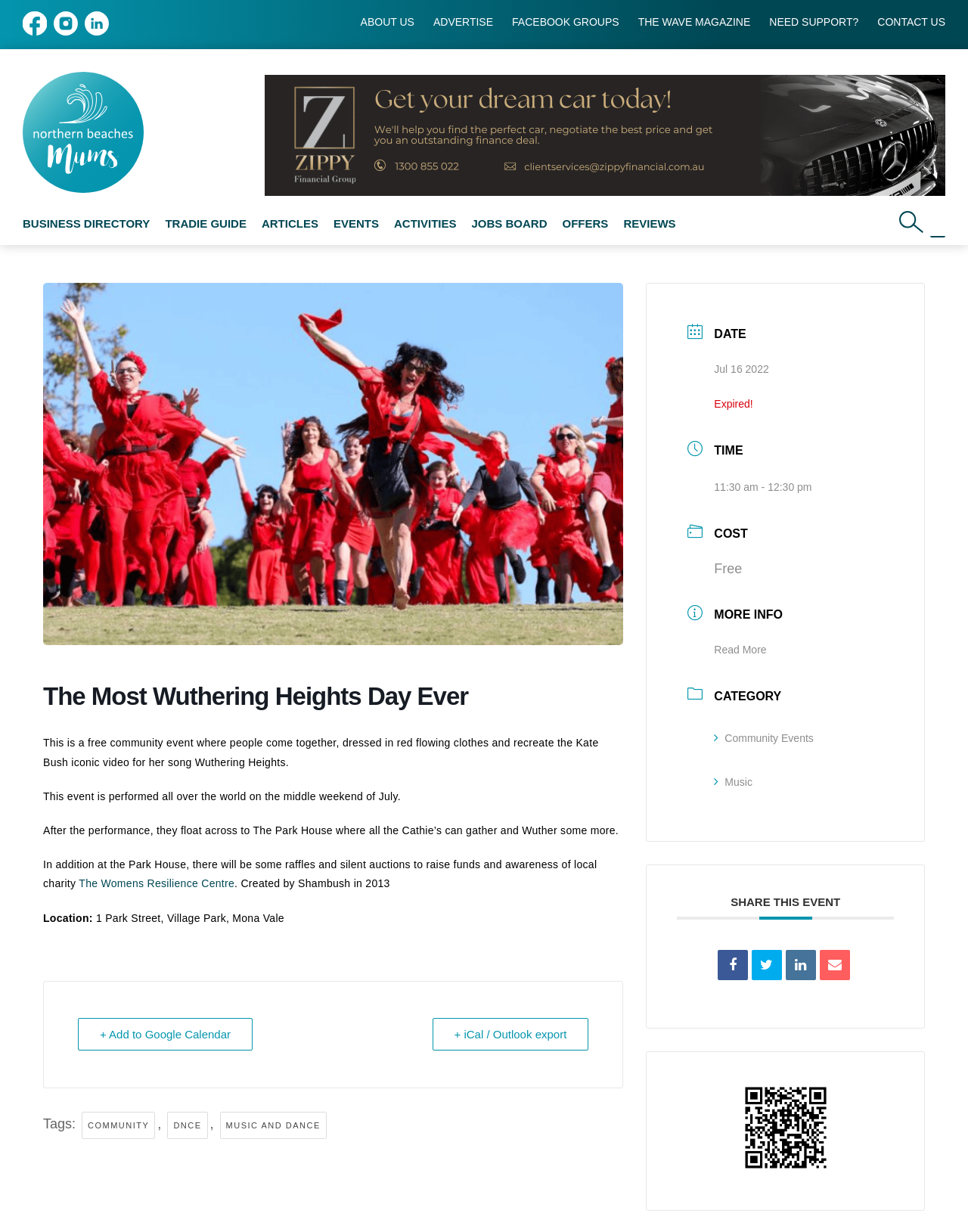Identify the bounding box coordinates of the area that should be clicked in order to complete the given instruction: "Learn about the Wuthering Heights event". The bounding box coordinates should be four float numbers between 0 and 1, i.e., [left, top, right, bottom].

[0.045, 0.598, 0.618, 0.623]